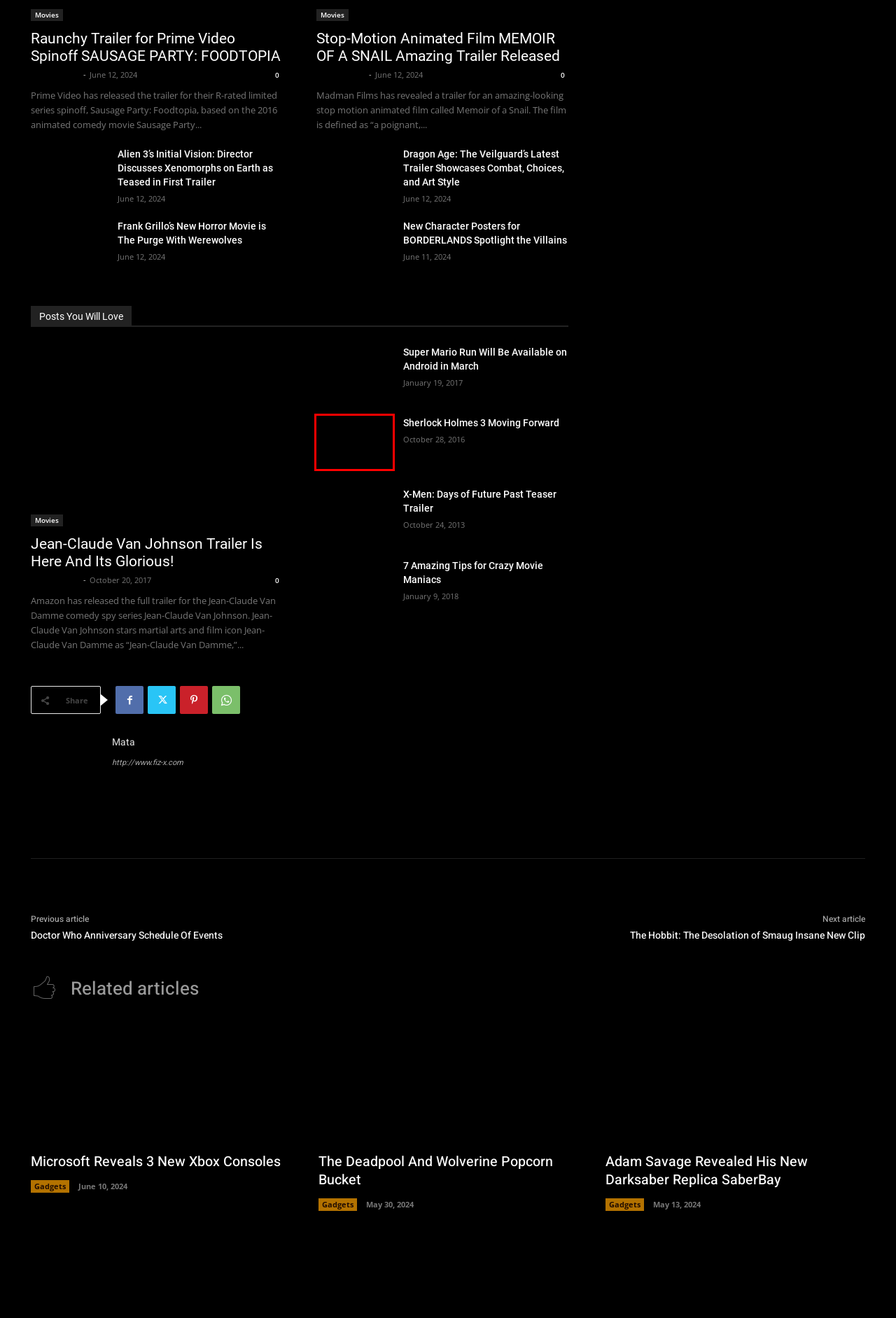You are provided with a screenshot of a webpage where a red rectangle bounding box surrounds an element. Choose the description that best matches the new webpage after clicking the element in the red bounding box. Here are the choices:
A. X-Men: Days of Future Past Teaser Trailer
B. Stop-Motion Animated Film MEMOIR OF A SNAIL Amazing Trailer Released | FizX
C. Pinterest Pictures
D. Frank Grillo's New Horror Movie is The Purge With Werewolves | FizX
E. FizX at FizX Entertainment
F. Sherlock Holmes 3 Moving Forward | FizX
G. LEGO Wonders: Discover the Coolest Sets
H. Trailer for Prime Video Spinoff SAUSAGE PARTY: FOODTOPIA

F